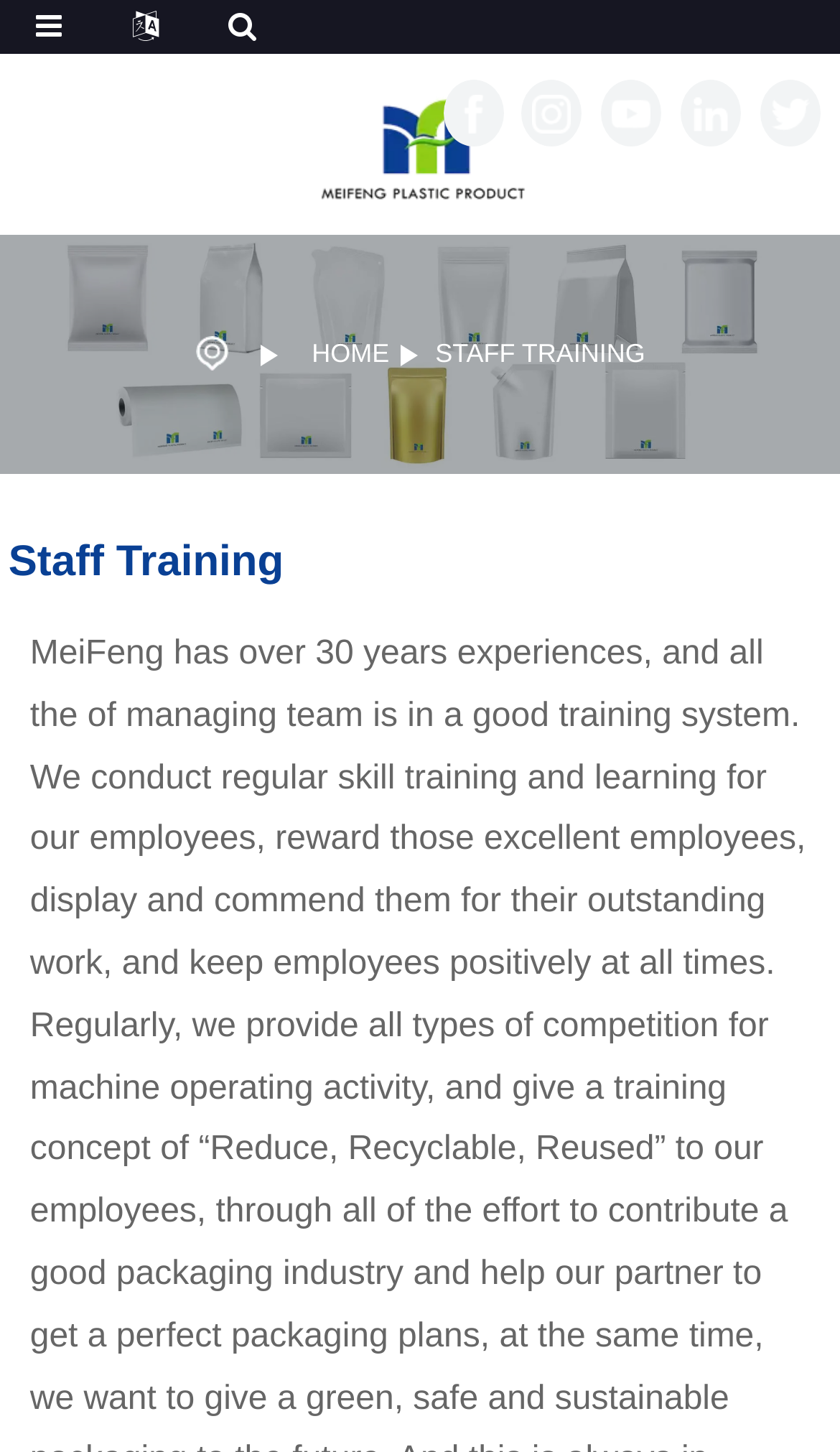What is the company name mentioned on the webpage?
By examining the image, provide a one-word or phrase answer.

MeiFeng